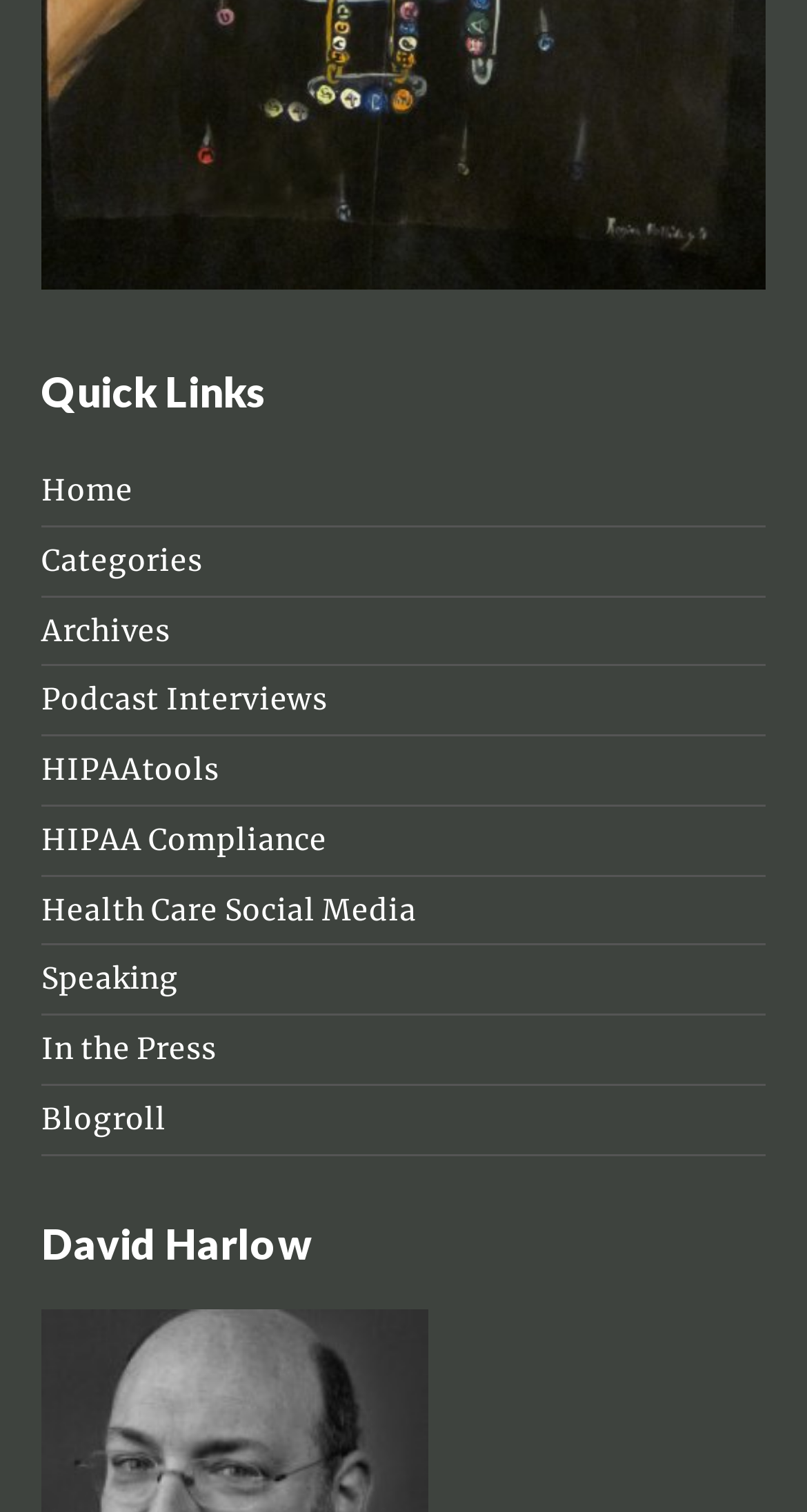Answer the question in a single word or phrase:
What is the name of the person mentioned on the webpage?

David Harlow